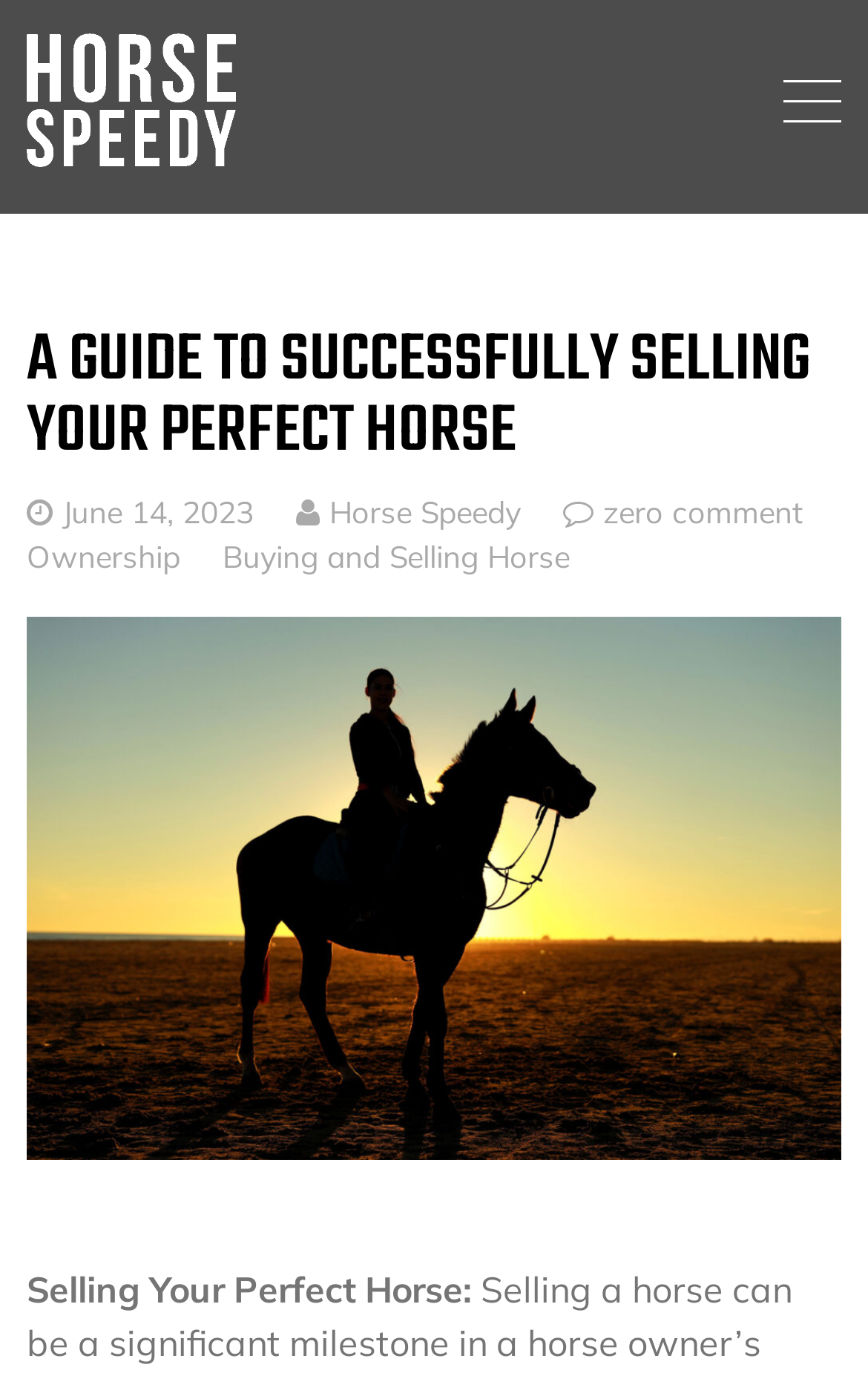How many comments are there on this article?
Based on the screenshot, respond with a single word or phrase.

zero